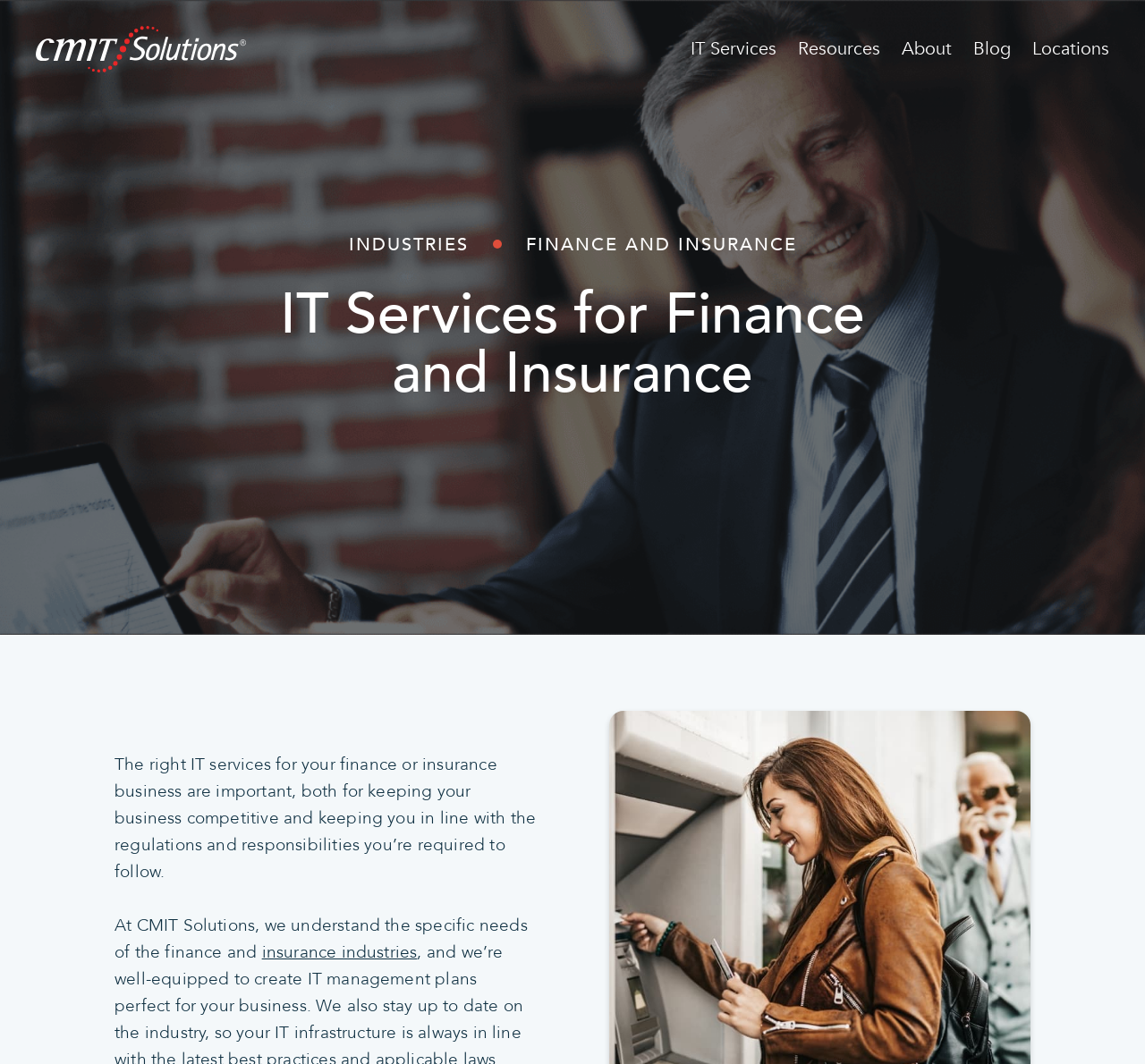What is the purpose of IT services for finance and insurance businesses?
Provide a comprehensive and detailed answer to the question.

I found the answer by reading the StaticText element that says 'The right IT services for your finance or insurance business are important, both for keeping your business competitive and keeping you in line with the regulations and responsibilities you’re required to follow.' This text explains the purpose of IT services for finance and insurance businesses.